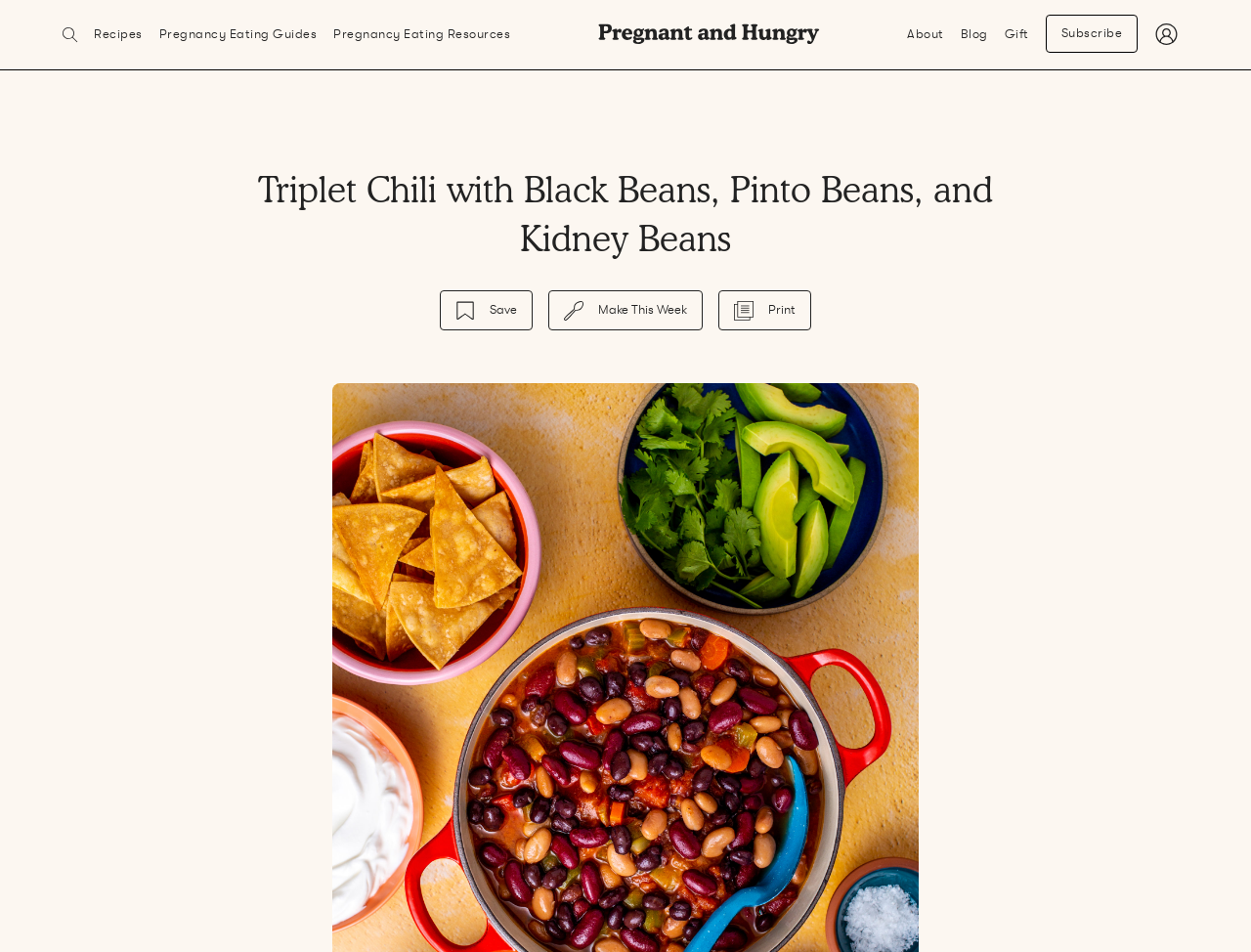Identify and provide the text content of the webpage's primary headline.

Triplet Chili with Black Beans, Pinto Beans, and Kidney Beans